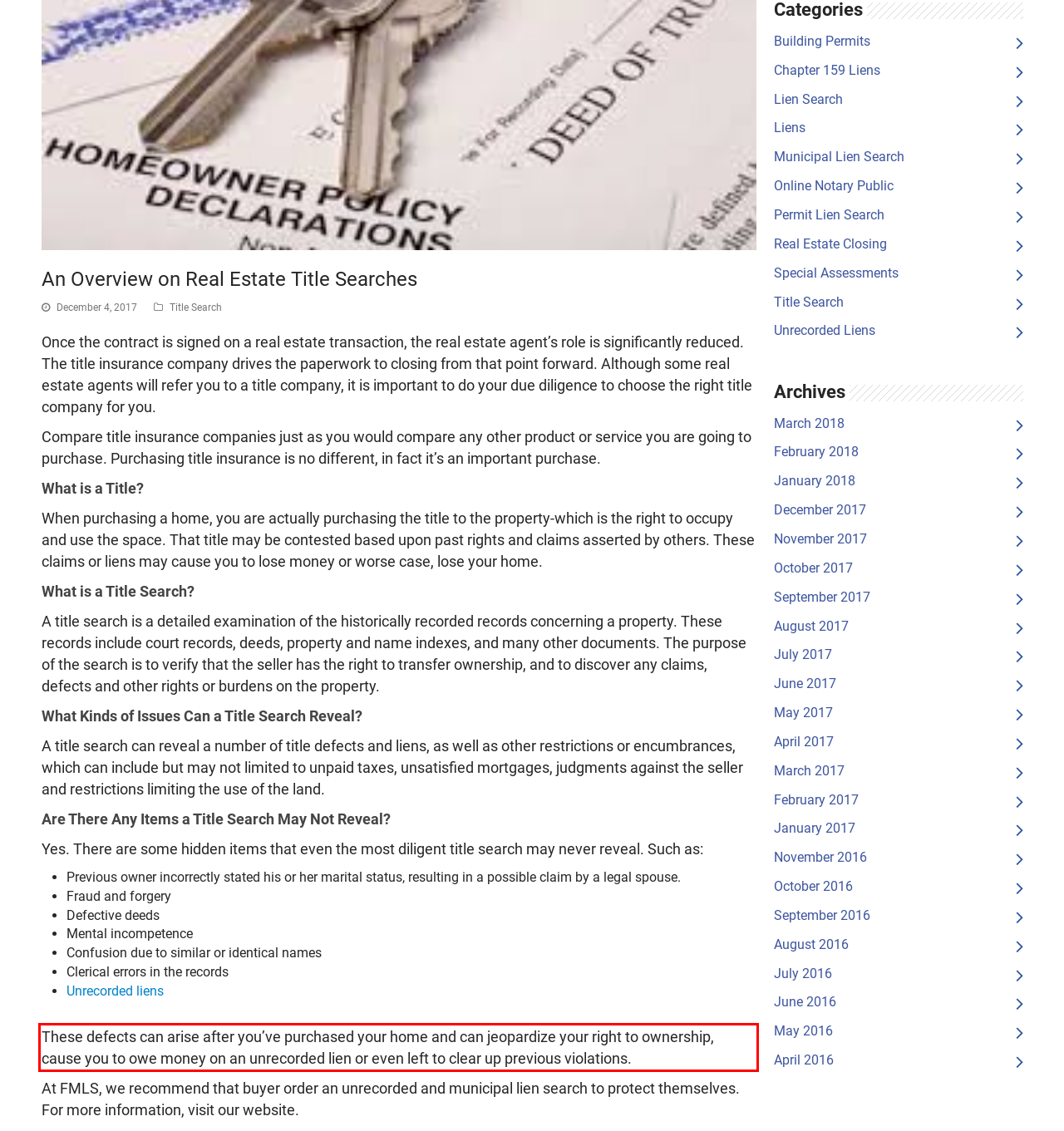Observe the screenshot of the webpage, locate the red bounding box, and extract the text content within it.

These defects can arise after you’ve purchased your home and can jeopardize your right to ownership, cause you to owe money on an unrecorded lien or even left to clear up previous violations.